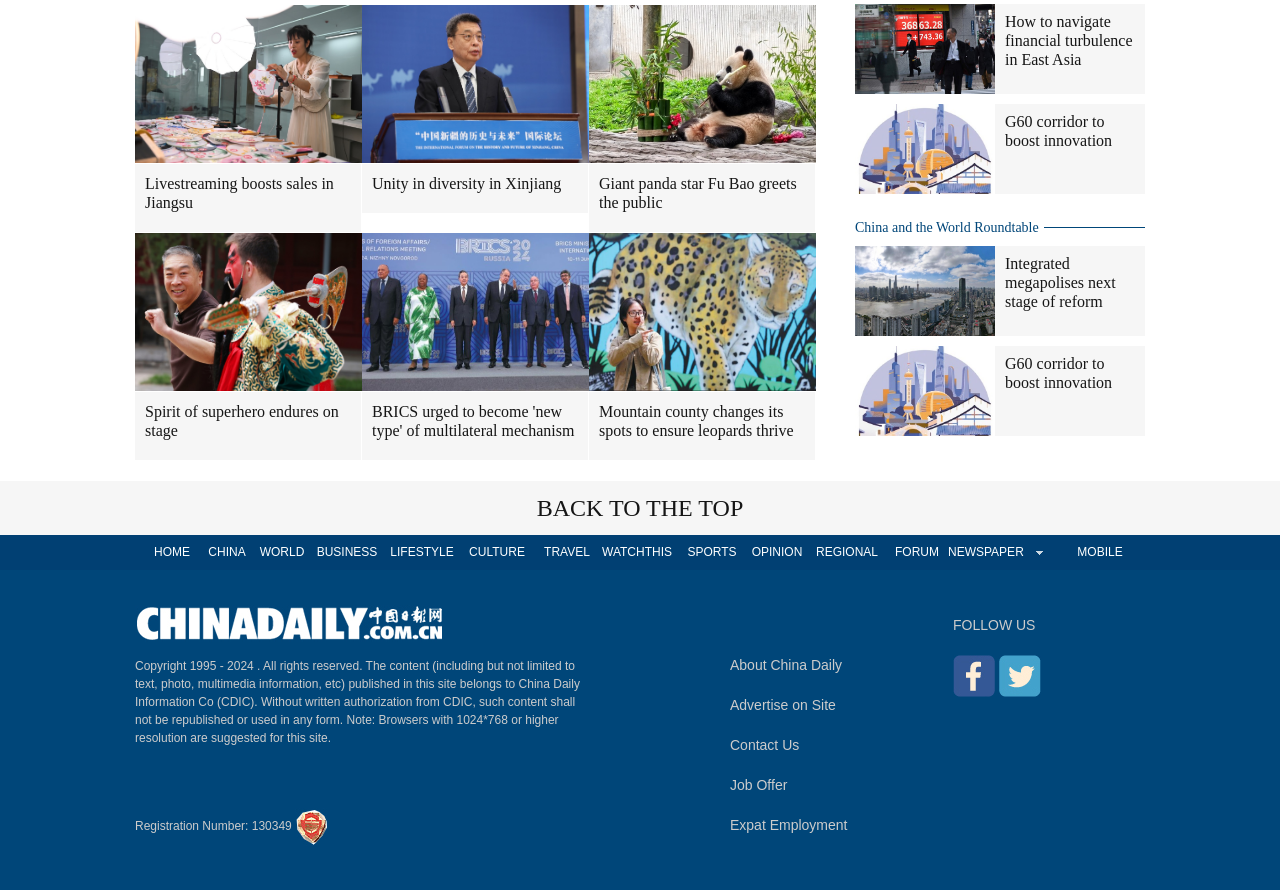Identify the bounding box for the given UI element using the description provided. Coordinates should be in the format (top-left x, top-left y, bottom-right x, bottom-right y) and must be between 0 and 1. Here is the description: Job Offer

[0.57, 0.873, 0.615, 0.891]